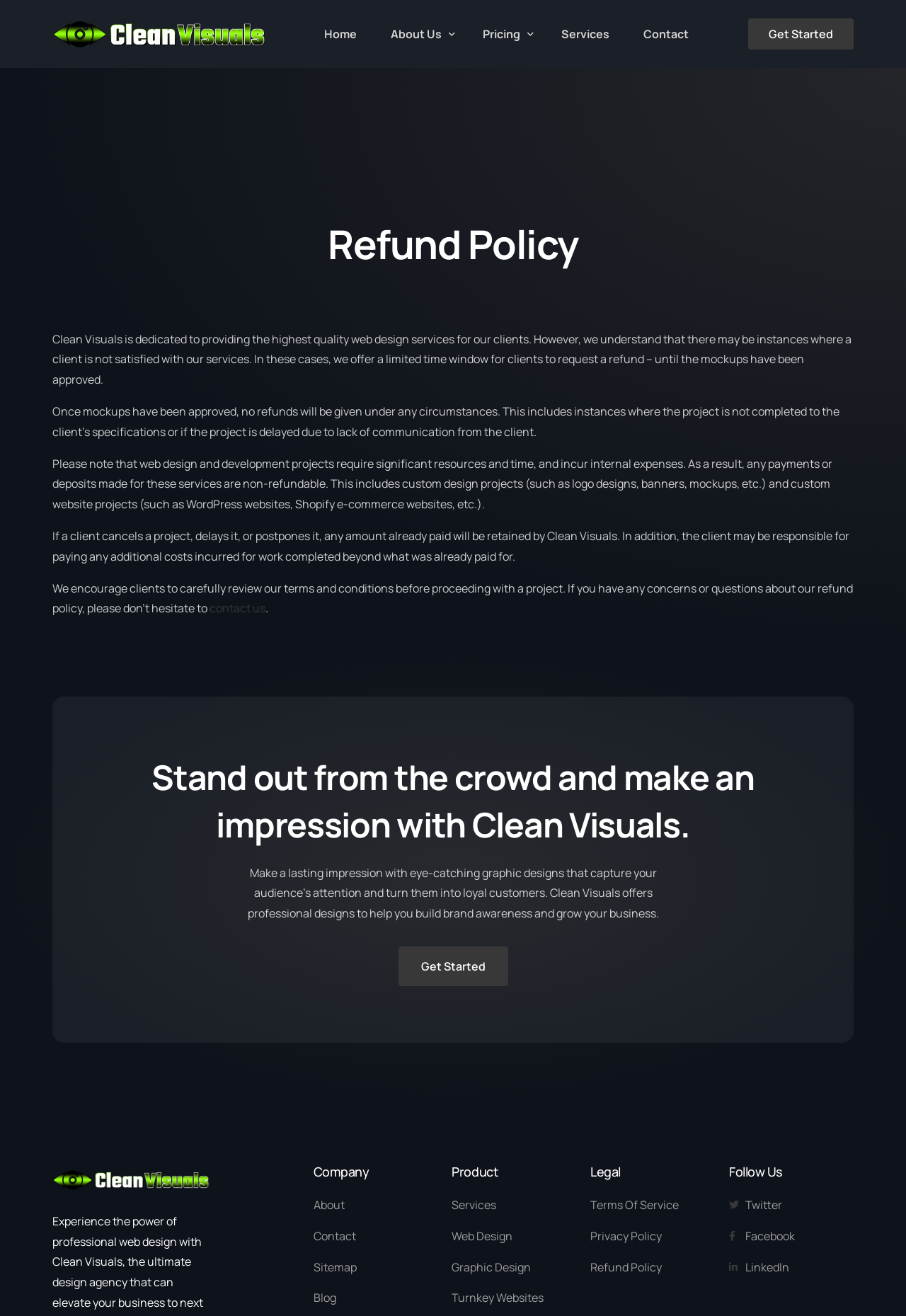Locate the bounding box coordinates of the segment that needs to be clicked to meet this instruction: "Search for a bug".

None